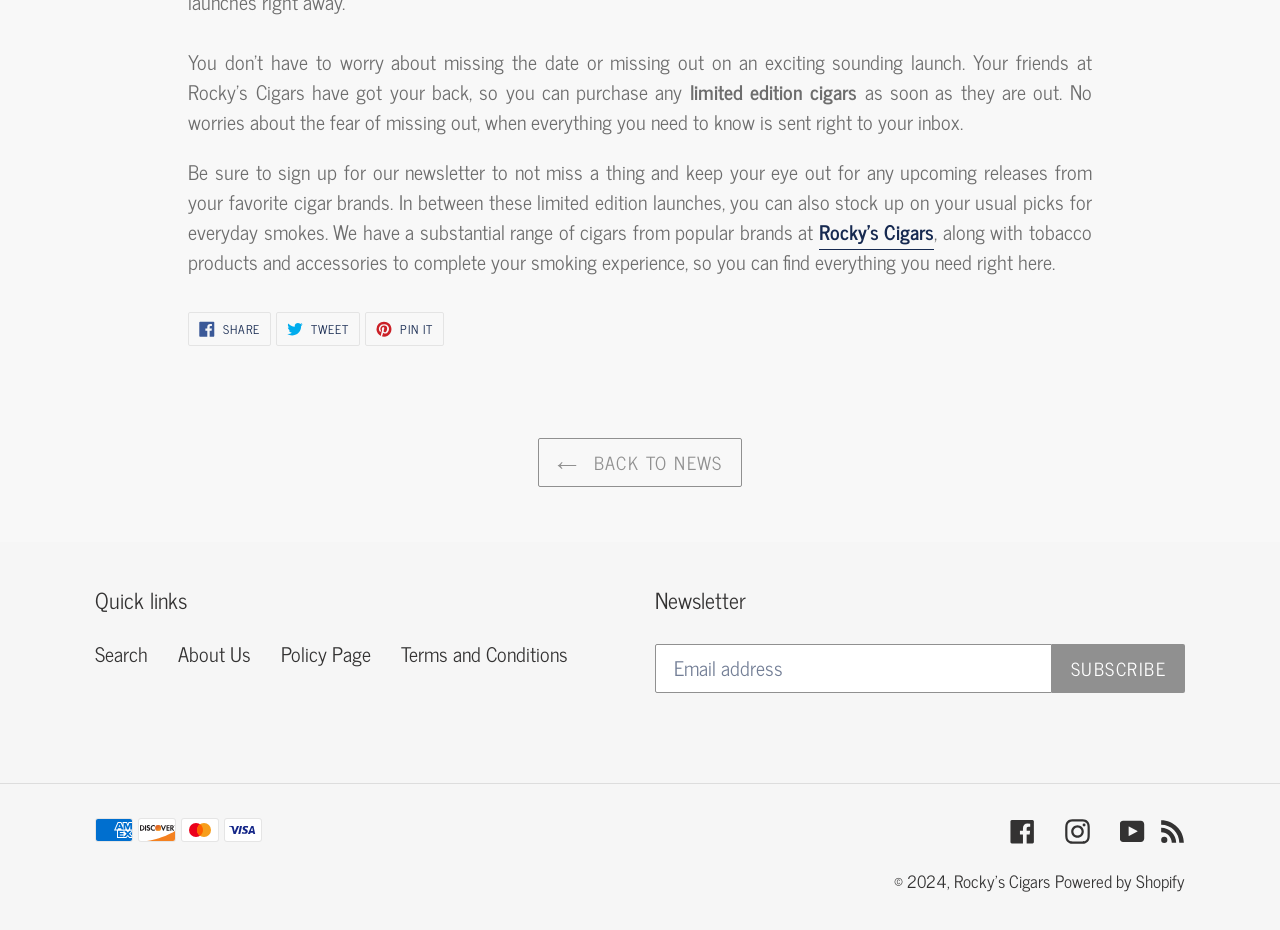How can users stay updated on new releases?
Provide a thorough and detailed answer to the question.

The static text element suggests that users can sign up for the newsletter to stay updated on new releases and limited edition cigars. This implies that the newsletter is a way for users to stay informed about new products.